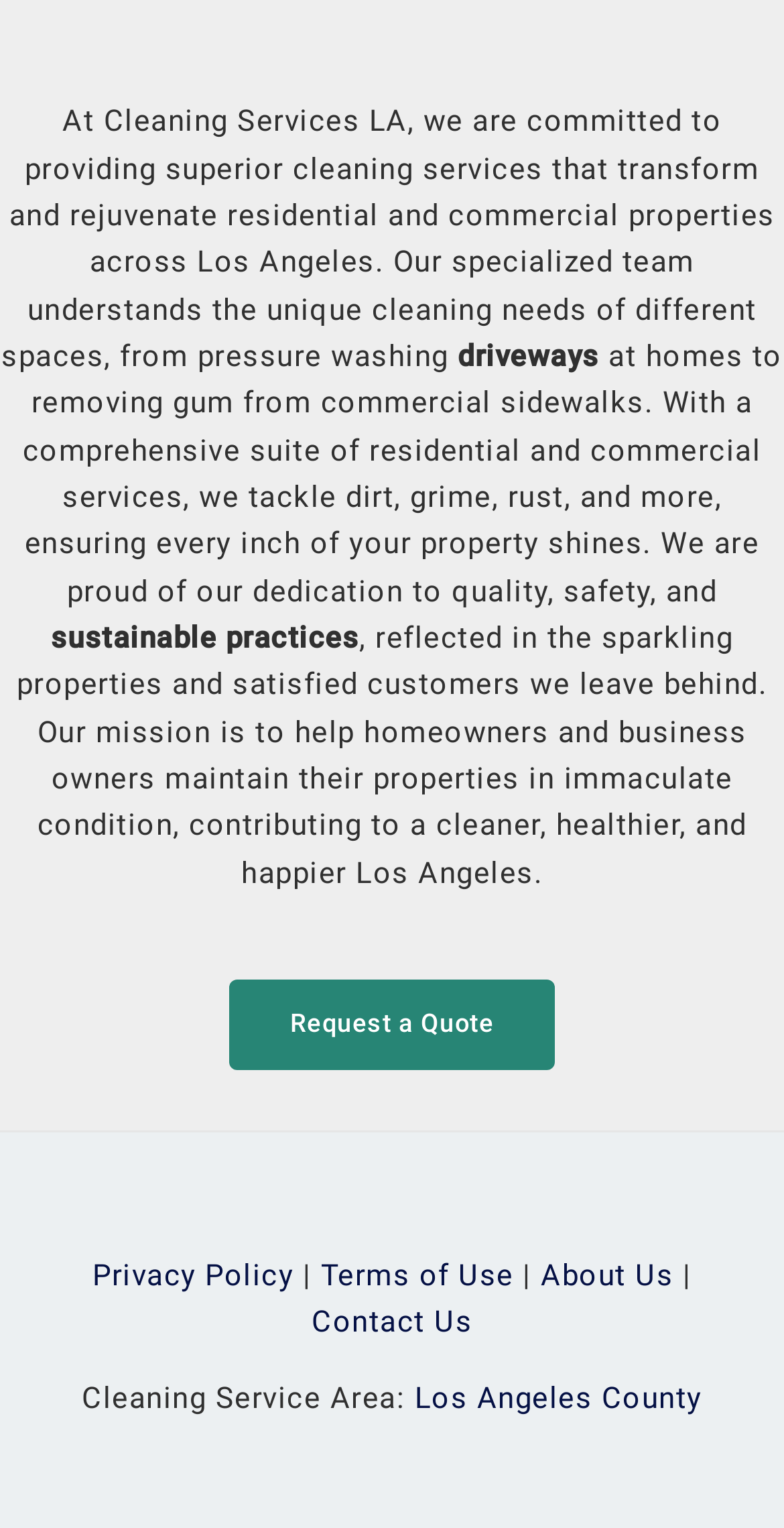From the details in the image, provide a thorough response to the question: What is the company's approach to the environment?

The text 'sustainable practices' is highlighted as a link, suggesting that the company is committed to environmentally sustainable practices in their cleaning services.